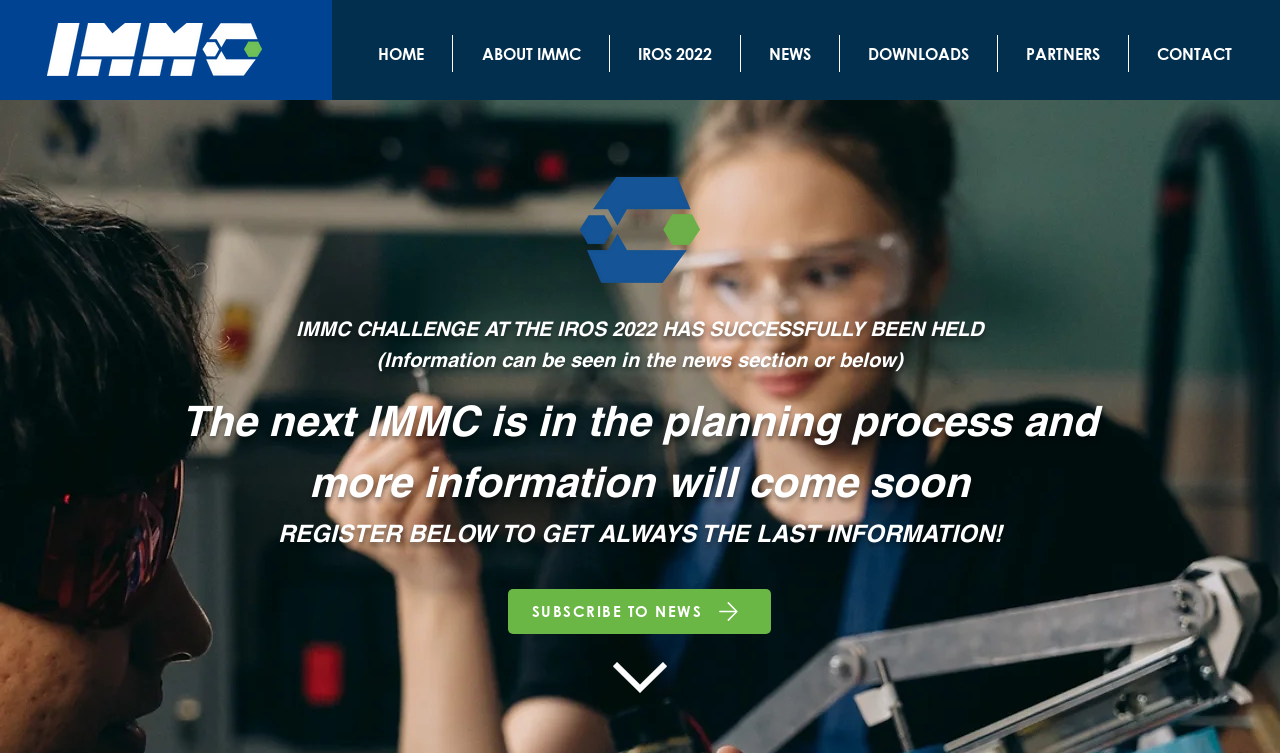How many navigation links are there?
Answer the question with a single word or phrase derived from the image.

7